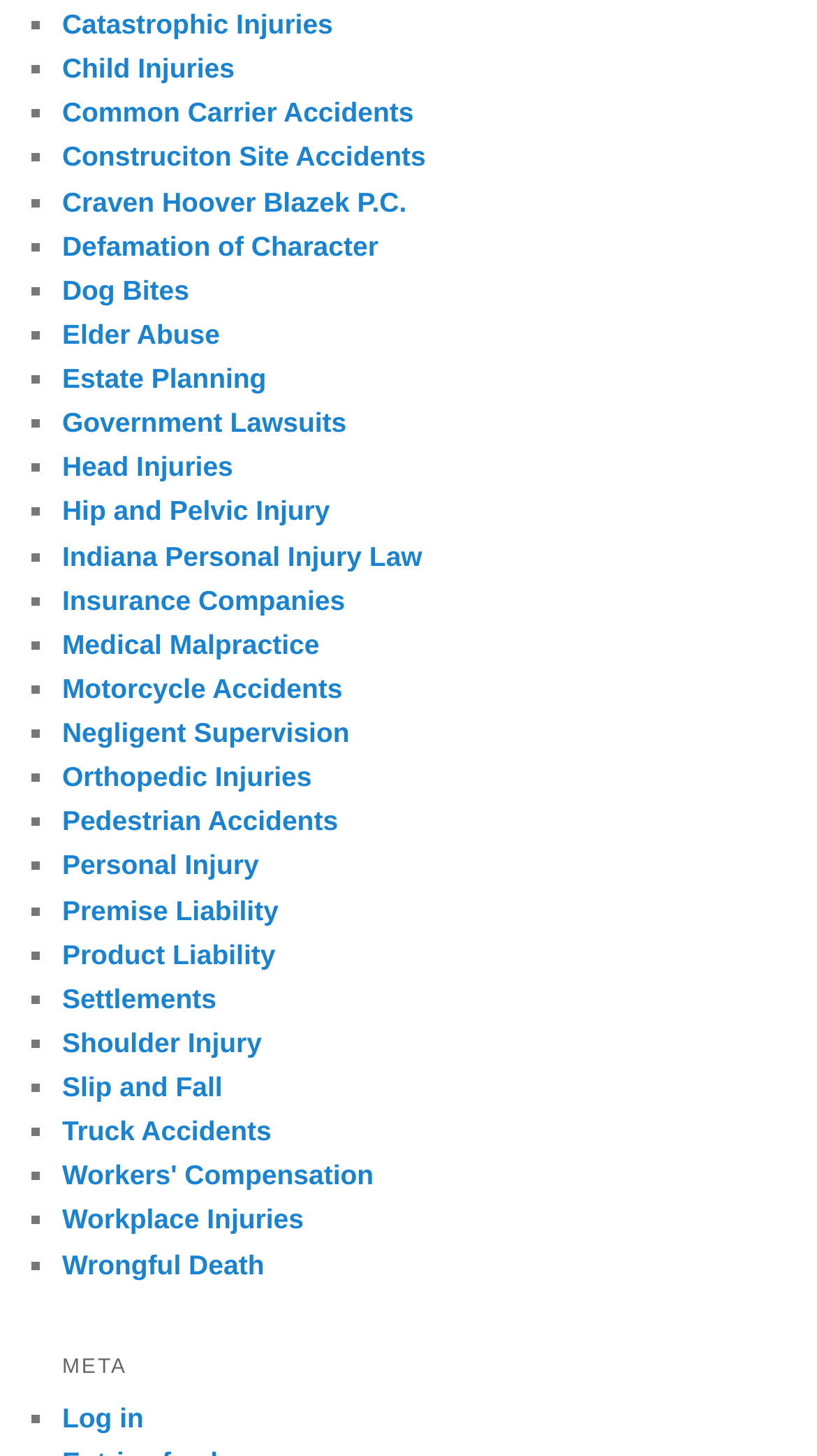What is the focus of the 'Elder Abuse' link?
Based on the image, answer the question with as much detail as possible.

The 'Elder Abuse' link is likely focused on protecting the elderly from abuse, neglect, or exploitation, which is a common concern in personal injury law.